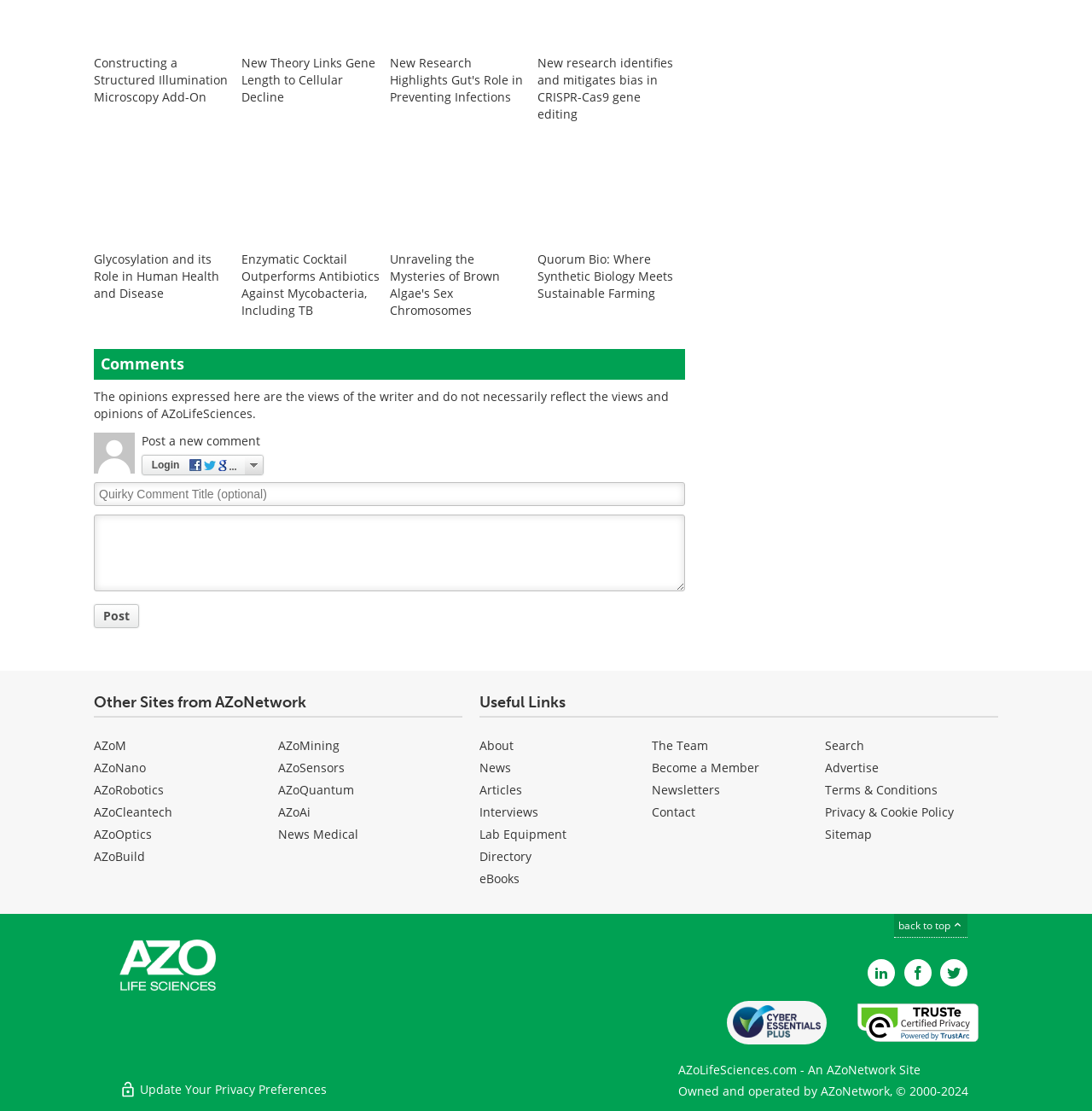Locate the bounding box coordinates of the element you need to click to accomplish the task described by this instruction: "Post a new comment".

[0.13, 0.389, 0.238, 0.404]